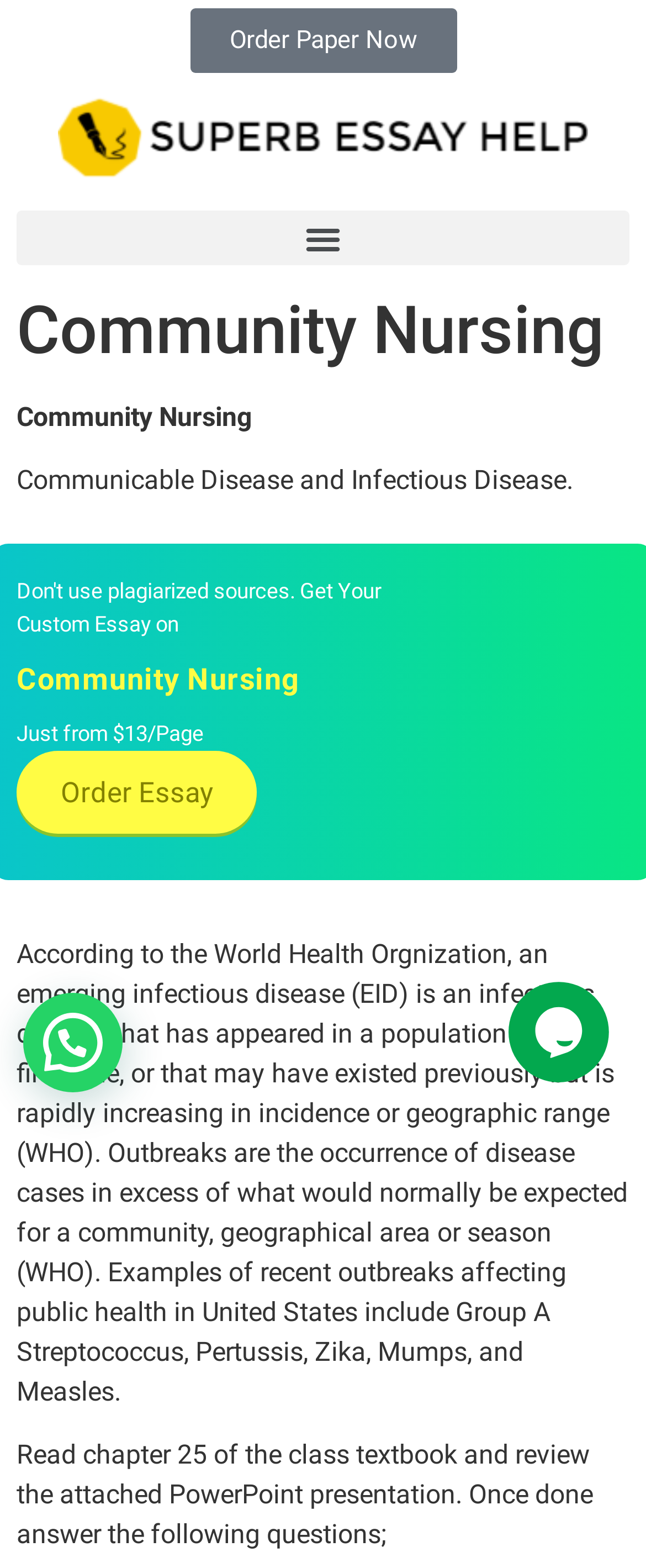Write a detailed summary of the webpage.

The webpage is about Community Nursing, with a prominent heading at the top center of the page. Below the heading, there is a brief description of Communicable Disease and Infectious Disease. 

To the top right of the page, there is a link to 'Order Paper Now' and another link with no text. On the top left, there is a button labeled 'Menu Toggle'. 

Further down, there is a promotional message stating 'Just from $13/Page'. Next to it, there is a link to 'Order Essay'. 

The main content of the page is a lengthy paragraph discussing emerging infectious diseases, outbreaks, and their impact on public health in the United States, citing the World Health Organization. 

At the bottom of the page, there is another paragraph providing instructions to read a chapter from a textbook and review a PowerPoint presentation, then answer some questions. 

On the right side of the page, near the bottom, there is a chat widget iframe.